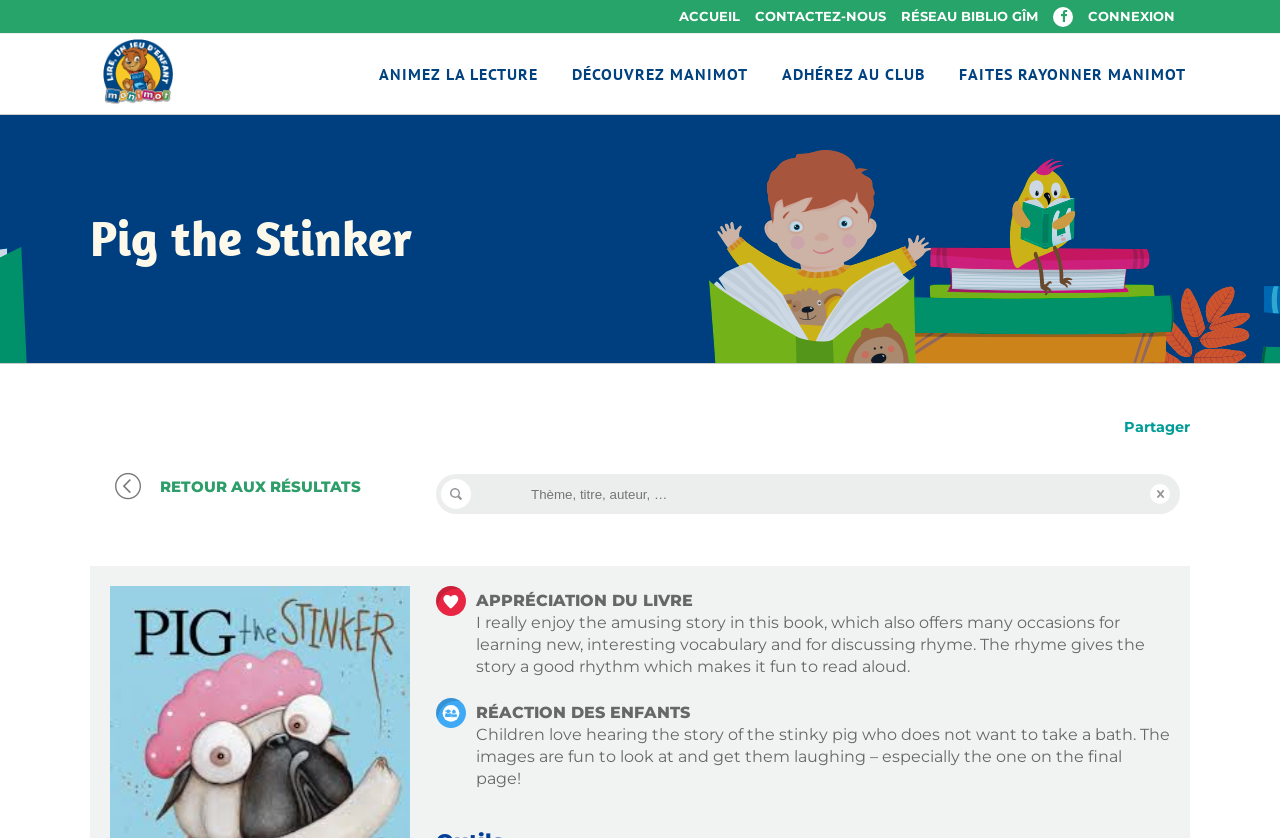Can you determine the main header of this webpage?

Pig the Stinker